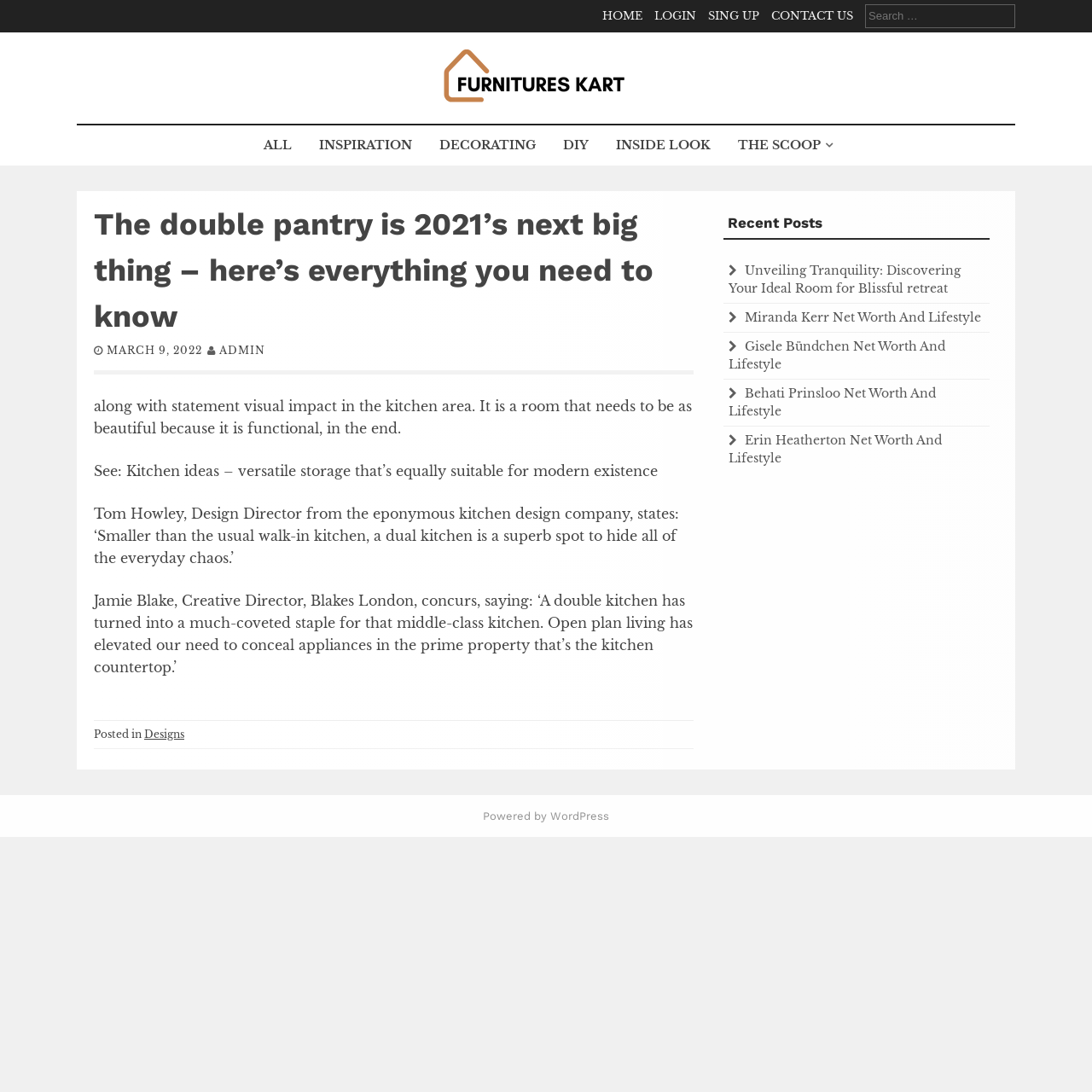Please find the bounding box coordinates of the element's region to be clicked to carry out this instruction: "Search for something".

None